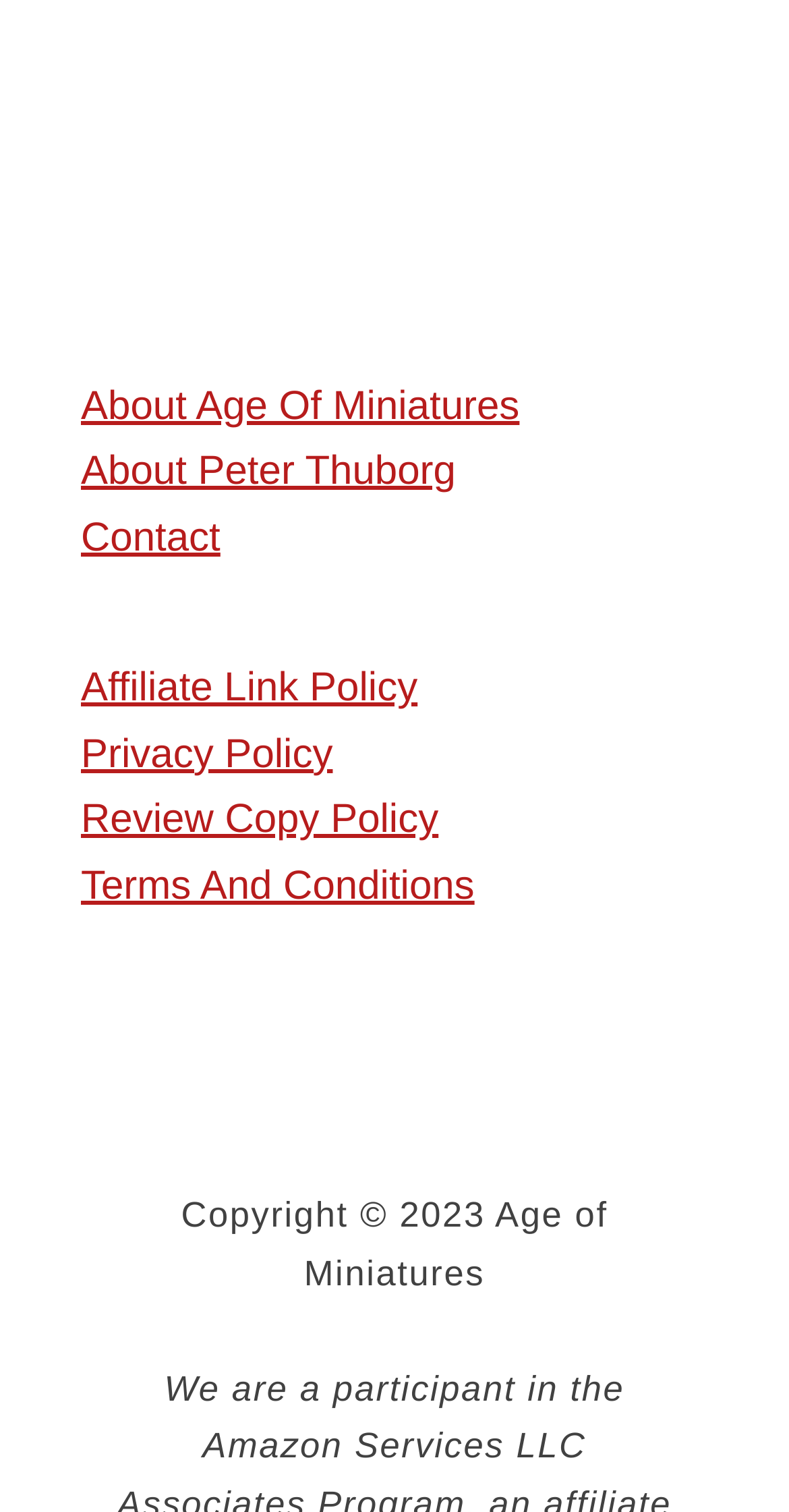What is the last link in the top section?
Respond to the question with a well-detailed and thorough answer.

I looked at the links in the top section of the webpage and found that the last link is 'Terms And Conditions'.